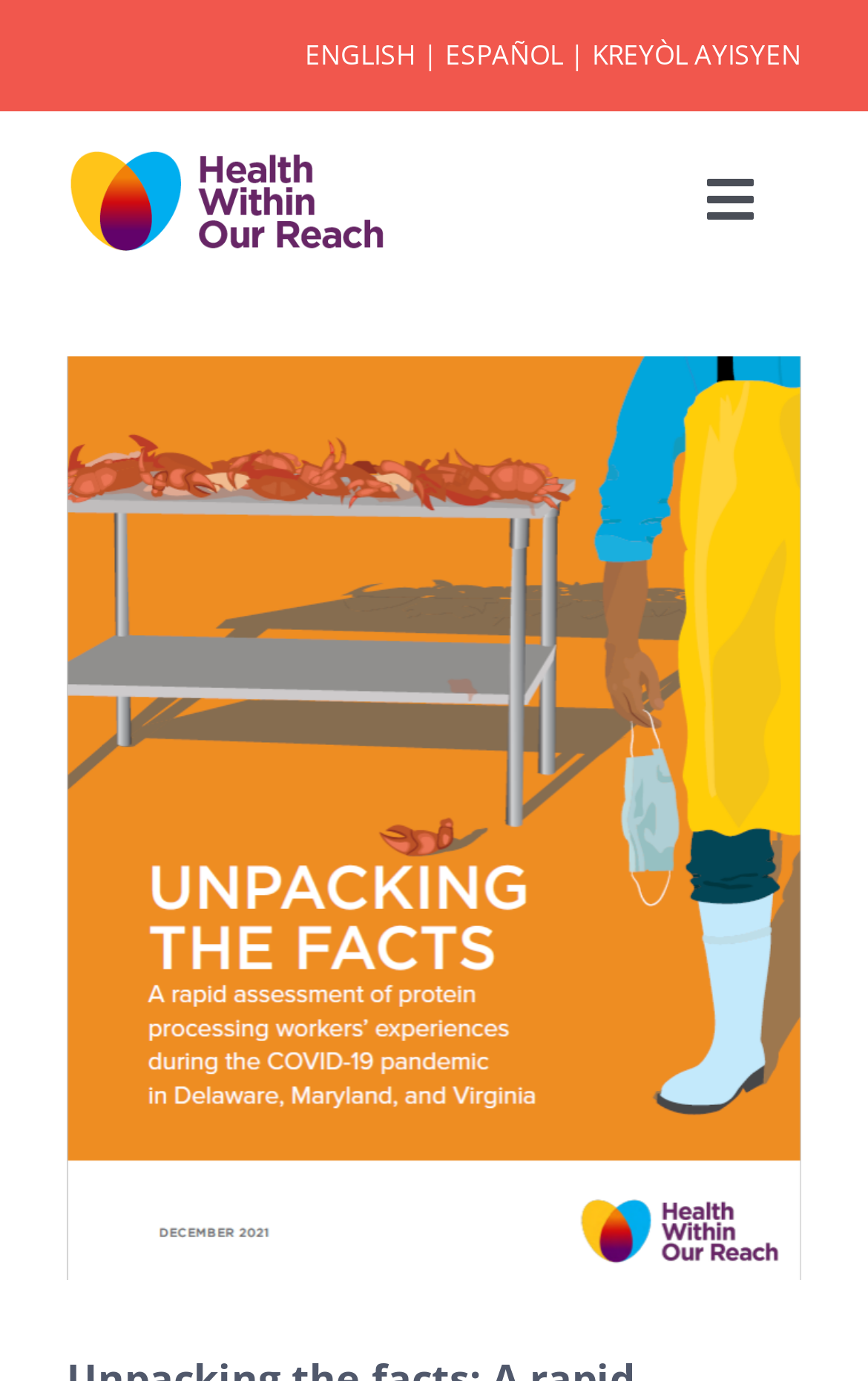Please locate and retrieve the main header text of the webpage.

Unpacking the facts: A rapid assessment of protein processing workers’ experiences during the COVID-19 pandemic in Delaware, Maryland, and Virginia